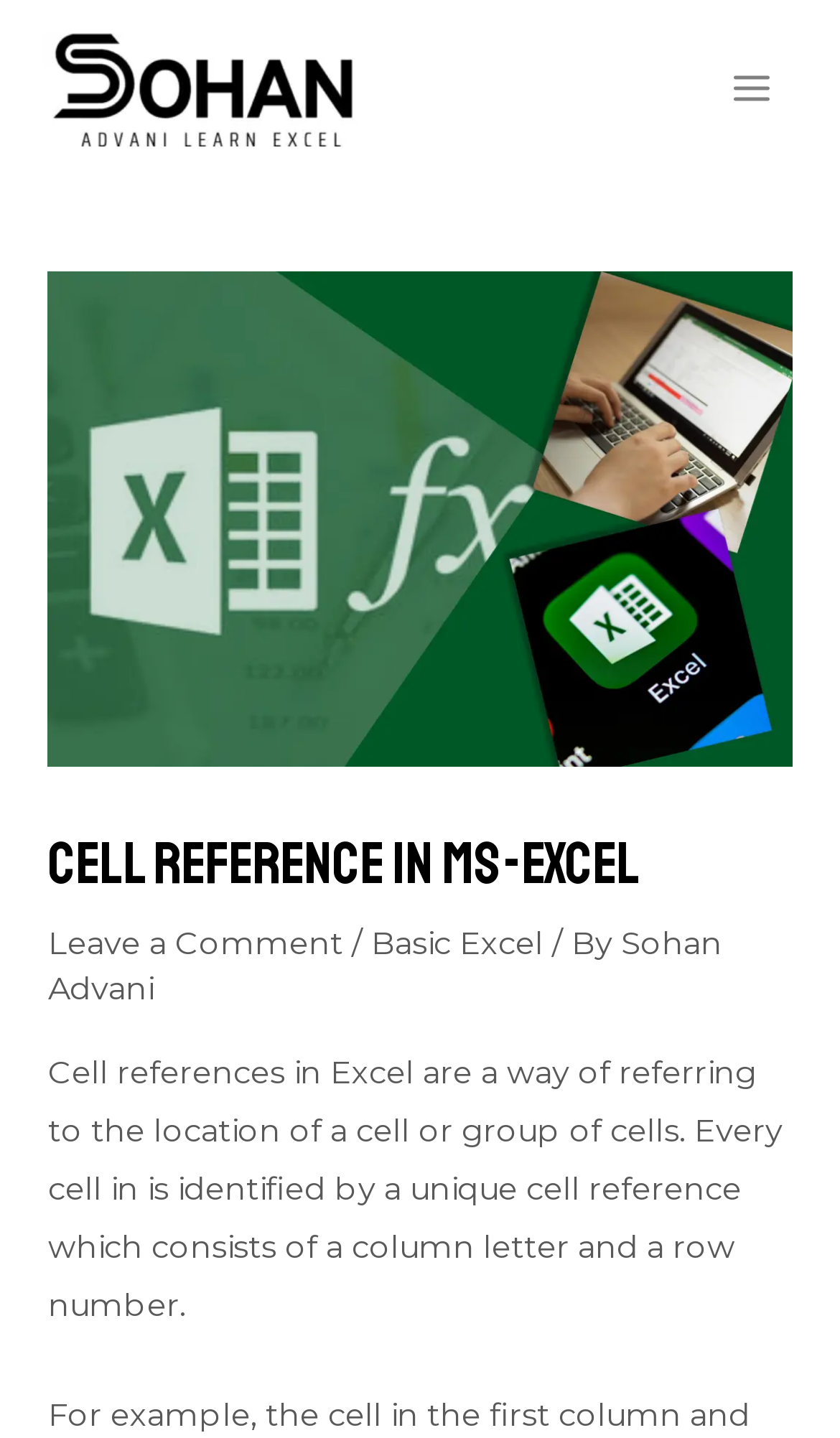What is the relationship between the link 'Basic Excel' and the current webpage?
Using the details shown in the screenshot, provide a comprehensive answer to the question.

I inferred this by looking at the link 'Basic Excel' at the bottom of the webpage, which is likely to be a related topic to the current webpage about cell references in Excel.